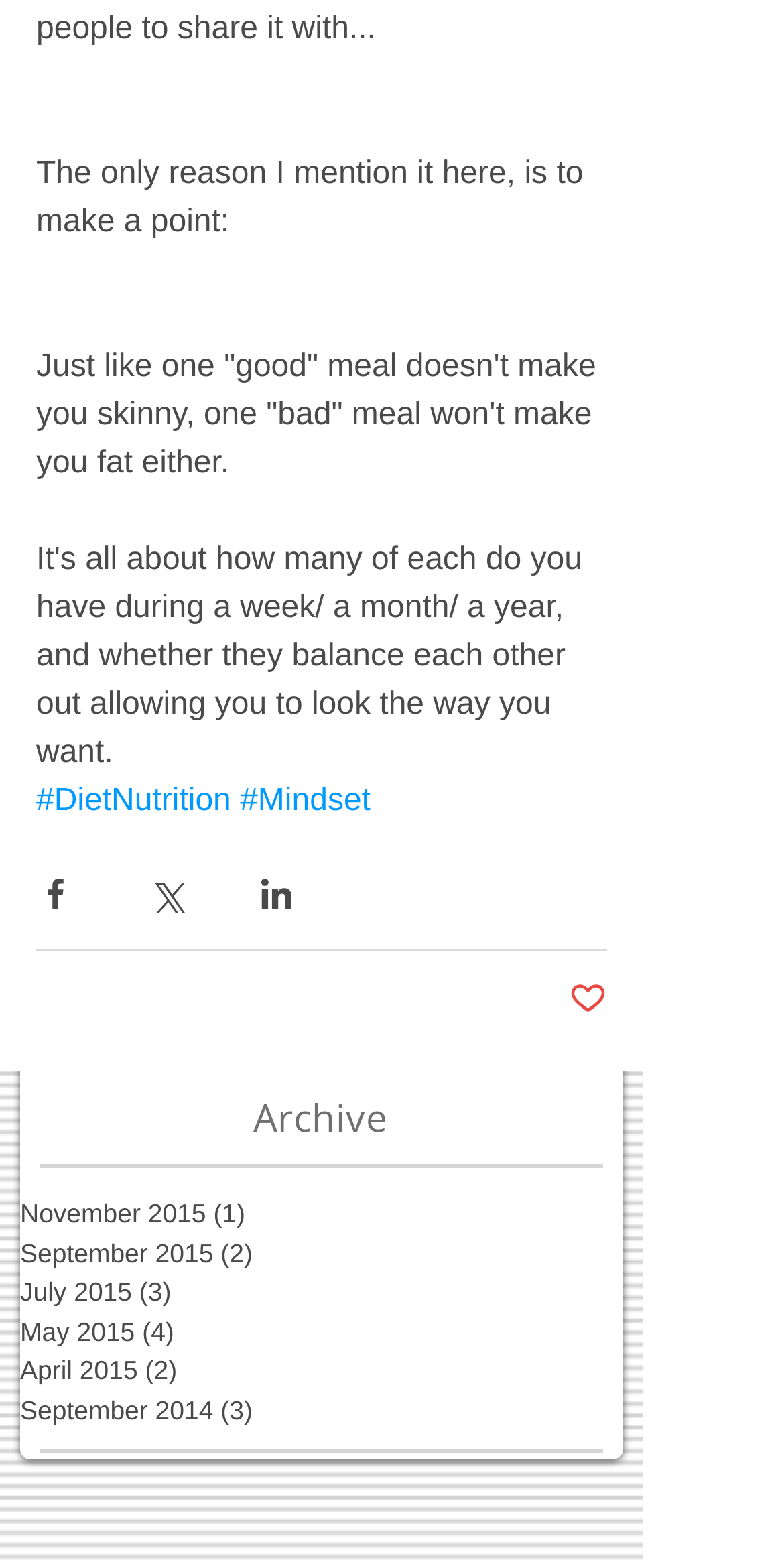Please find the bounding box coordinates for the clickable element needed to perform this instruction: "Click the email link".

None